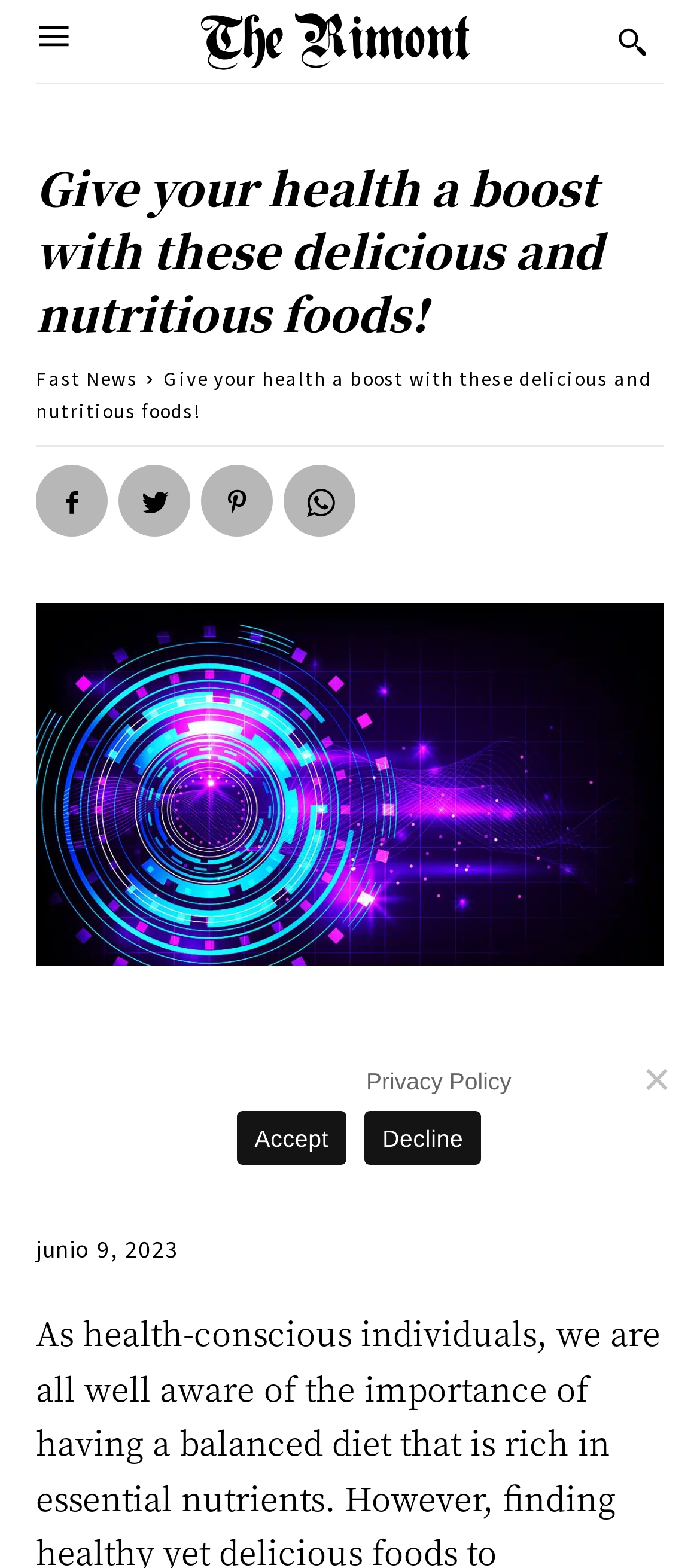Give a detailed overview of the webpage's appearance and contents.

This webpage is an article about healthy and nutritious foods, with a focus on providing a balanced diet. At the top of the page, there is a large heading that reads "Give your health a boost with these delicious and nutritious foods!" Below this heading, there are several links and icons, including a "Fast News" link, and four social media icons. 

To the left of the heading, there is a small image, and above the links, there is a larger image that spans almost the entire width of the page. On the right side of the page, near the top, there is another small image.

The main content of the article is presented in a large block of text, which is divided into sections by links and images. The article appears to be written by Luna Miller, as indicated by a link and an image with her name. The date of the article, "junio 9, 2023", is also provided.

At the bottom of the page, there is a cookie notice dialog box that informs users about the website's use of cookies. The dialog box includes a message, a "Privacy Policy" link, and "Accept" and "Decline" buttons.